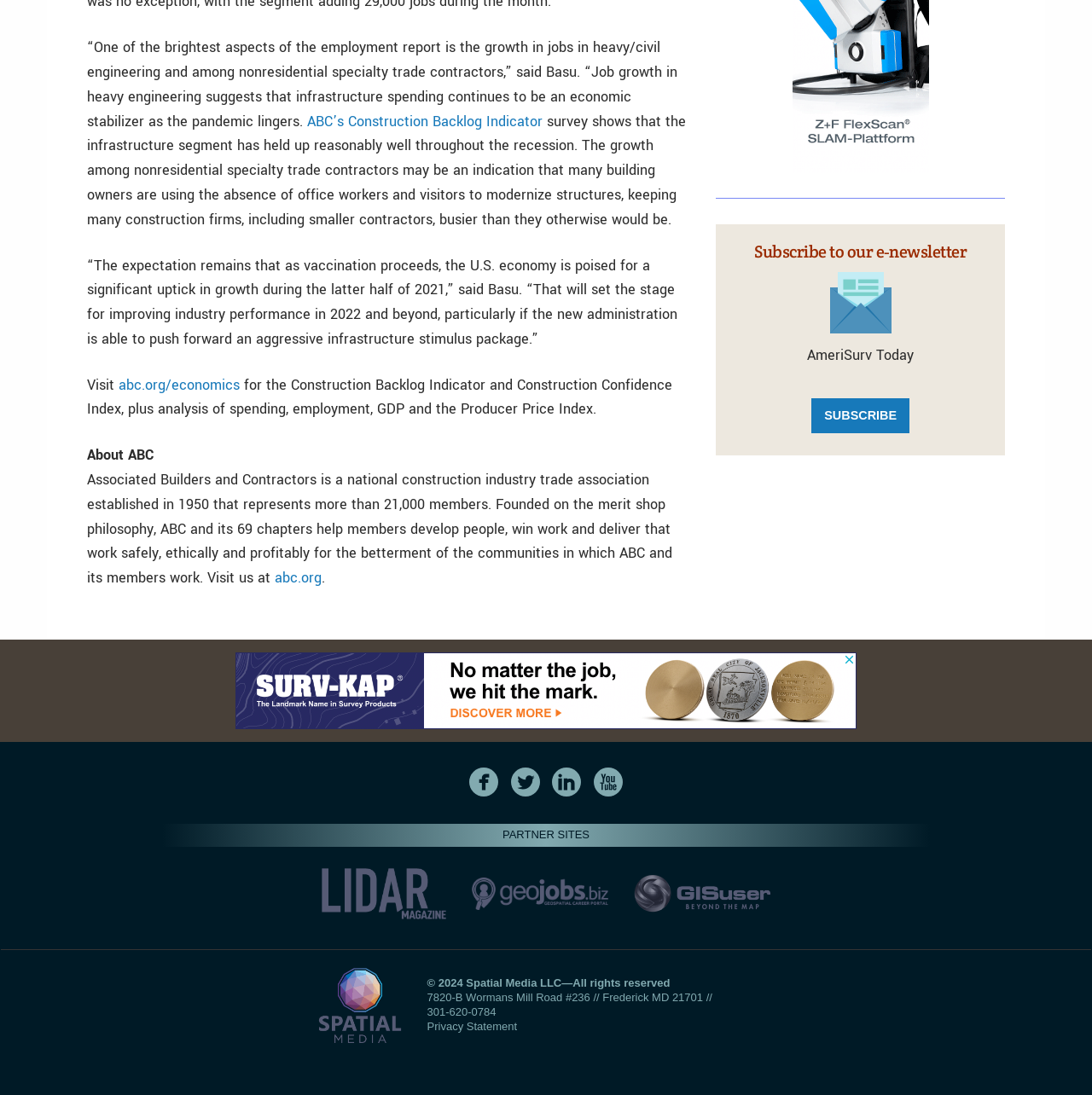What is the purpose of the 'Subscribe to our e-newsletter' section?
Using the visual information, answer the question in a single word or phrase.

To subscribe to newsletter